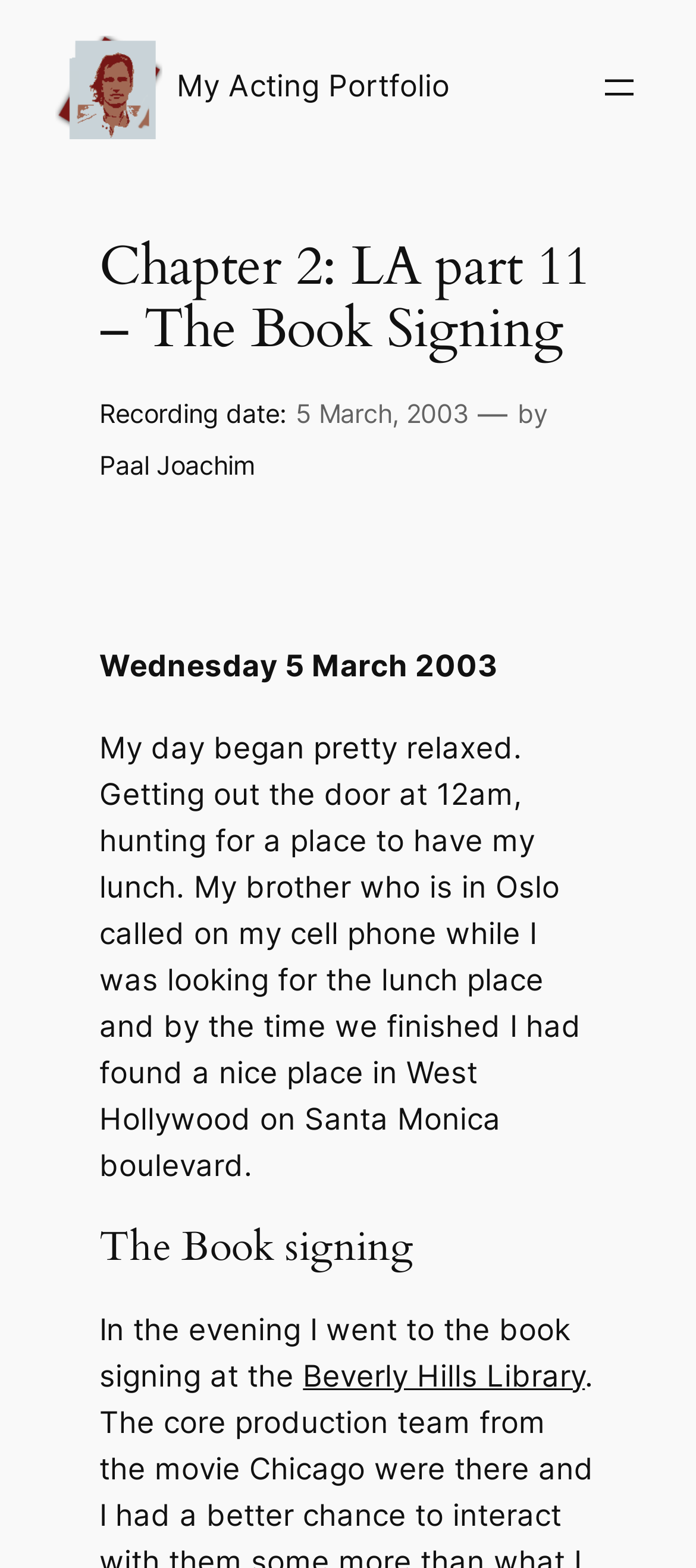Carefully observe the image and respond to the question with a detailed answer:
Where did the author go in the evening?

I found the location by looking at the text below the 'The Book signing' heading. The location, 'Beverly Hills Library', is specified as a link, which is a child element of the 'StaticText' element that contains the text 'In the evening I went to the book signing at the'.